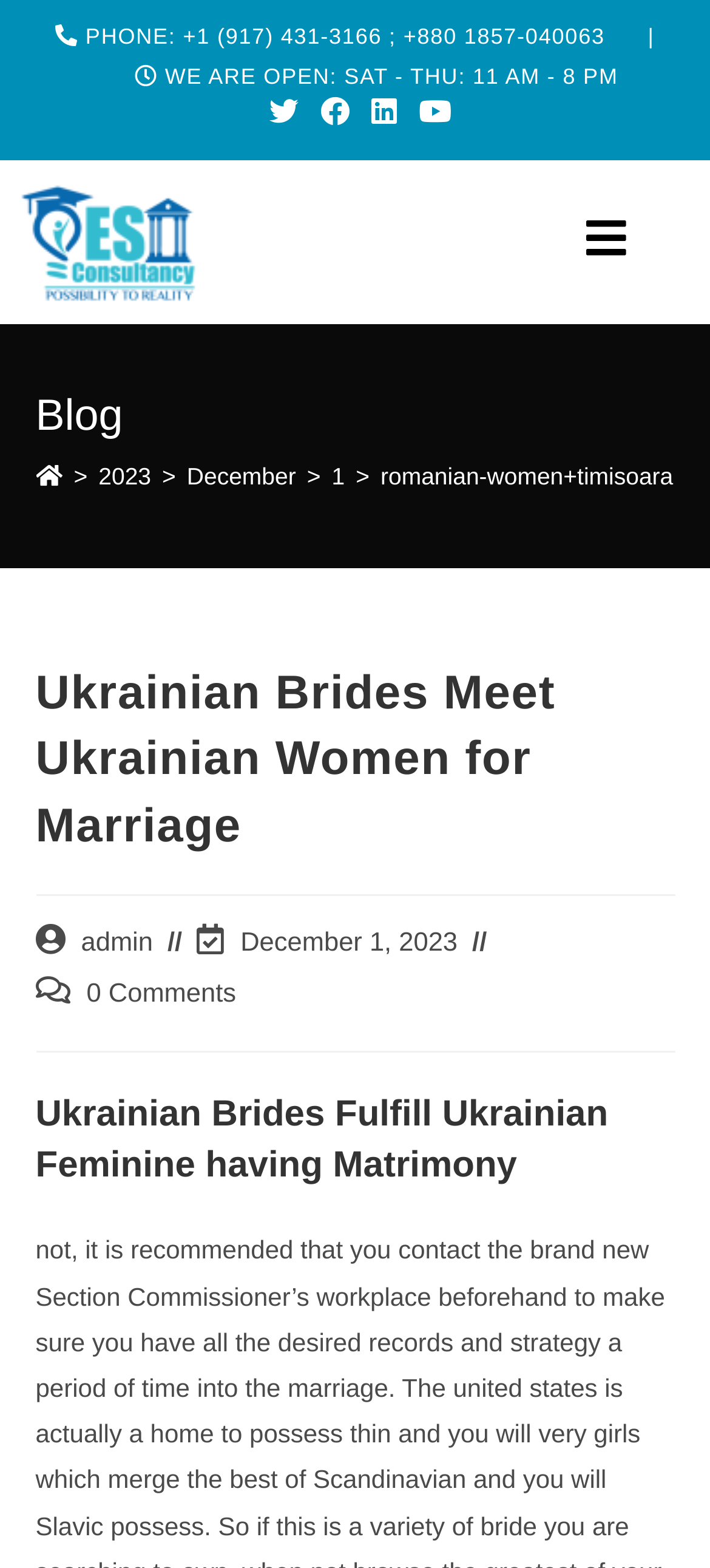Show the bounding box coordinates of the element that should be clicked to complete the task: "Visit Twitter page".

[0.364, 0.062, 0.436, 0.084]